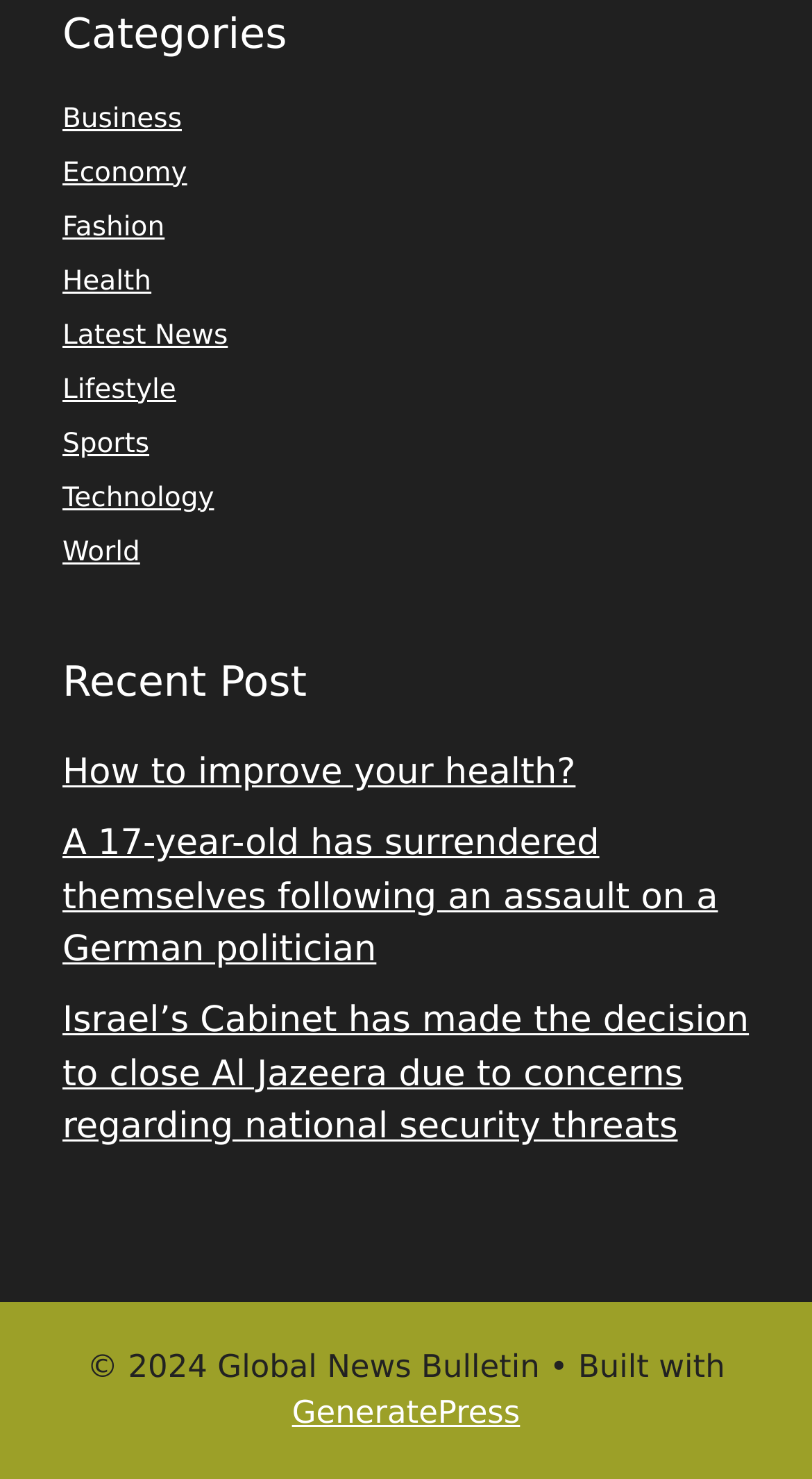Please determine the bounding box coordinates of the clickable area required to carry out the following instruction: "Visit the Global News Bulletin homepage". The coordinates must be four float numbers between 0 and 1, represented as [left, top, right, bottom].

[0.107, 0.911, 0.665, 0.936]